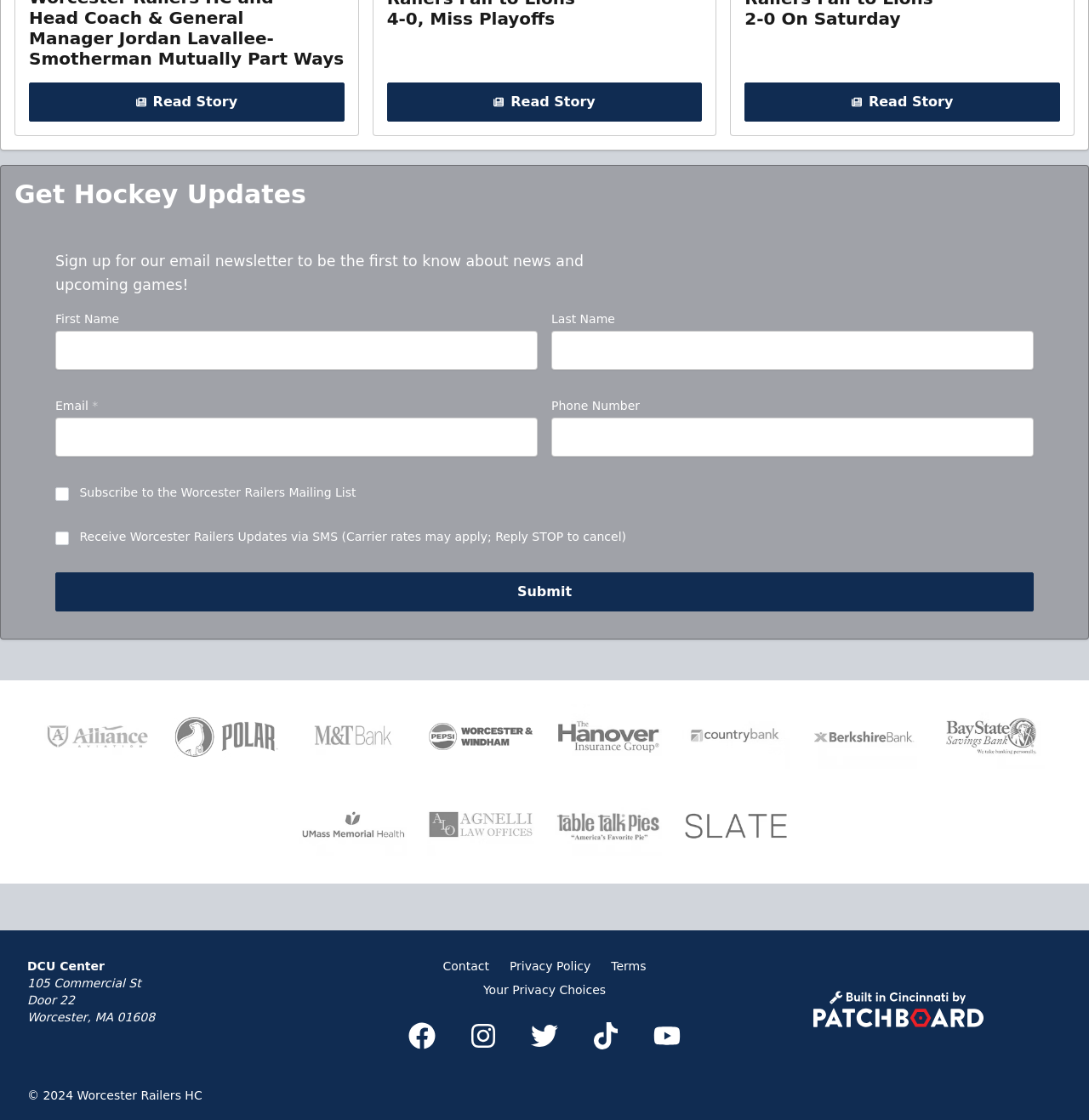Highlight the bounding box coordinates of the region I should click on to meet the following instruction: "Contact the DCU Center".

[0.4, 0.854, 0.455, 0.872]